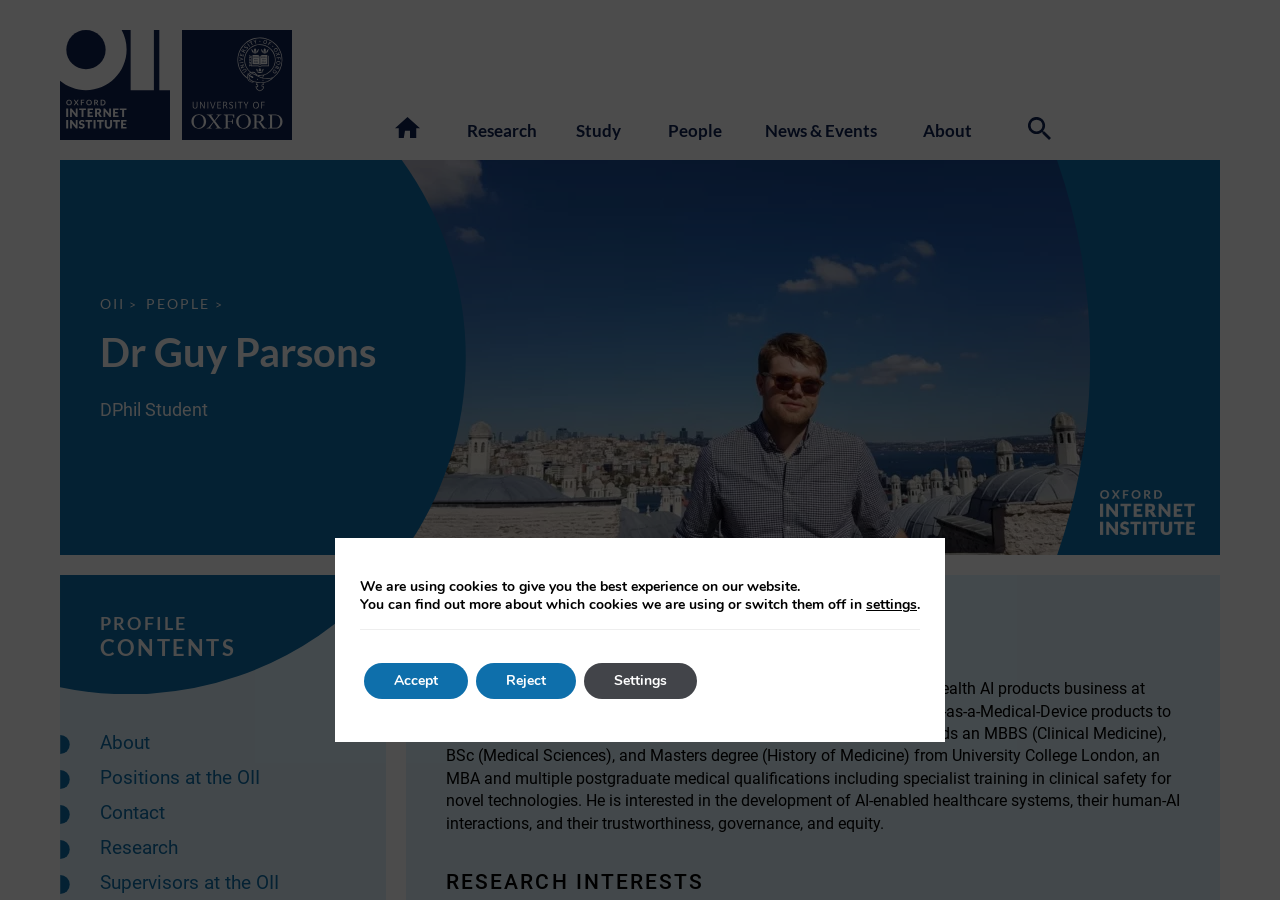Identify the bounding box coordinates of the area that should be clicked in order to complete the given instruction: "go to Oxford University homepage". The bounding box coordinates should be four float numbers between 0 and 1, i.e., [left, top, right, bottom].

[0.142, 0.033, 0.228, 0.156]